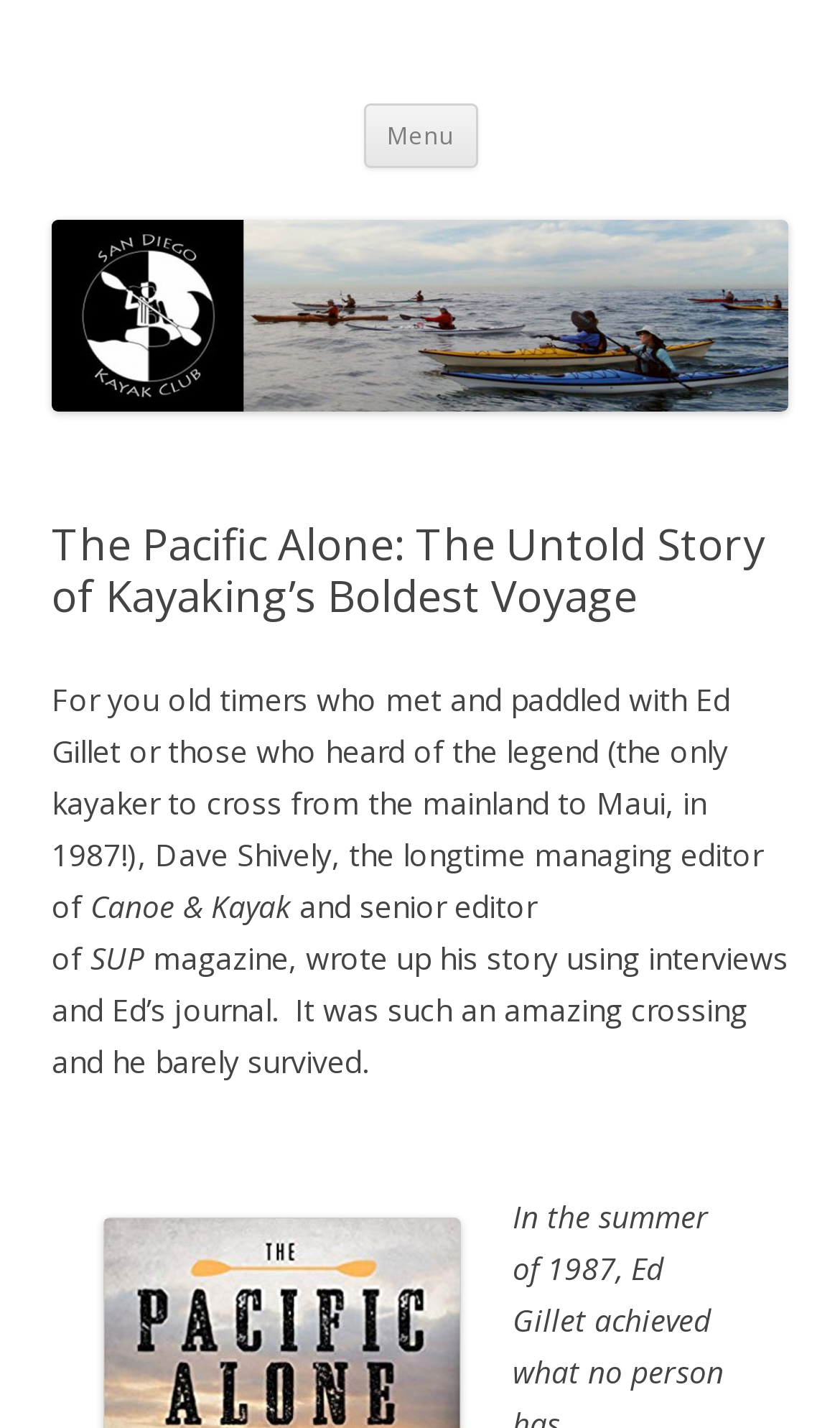Is there an image on the webpage?
We need a detailed and exhaustive answer to the question. Please elaborate.

I found the answer by looking at the image element with the description 'San Diego Kayak Club' which is located at the top of the webpage.